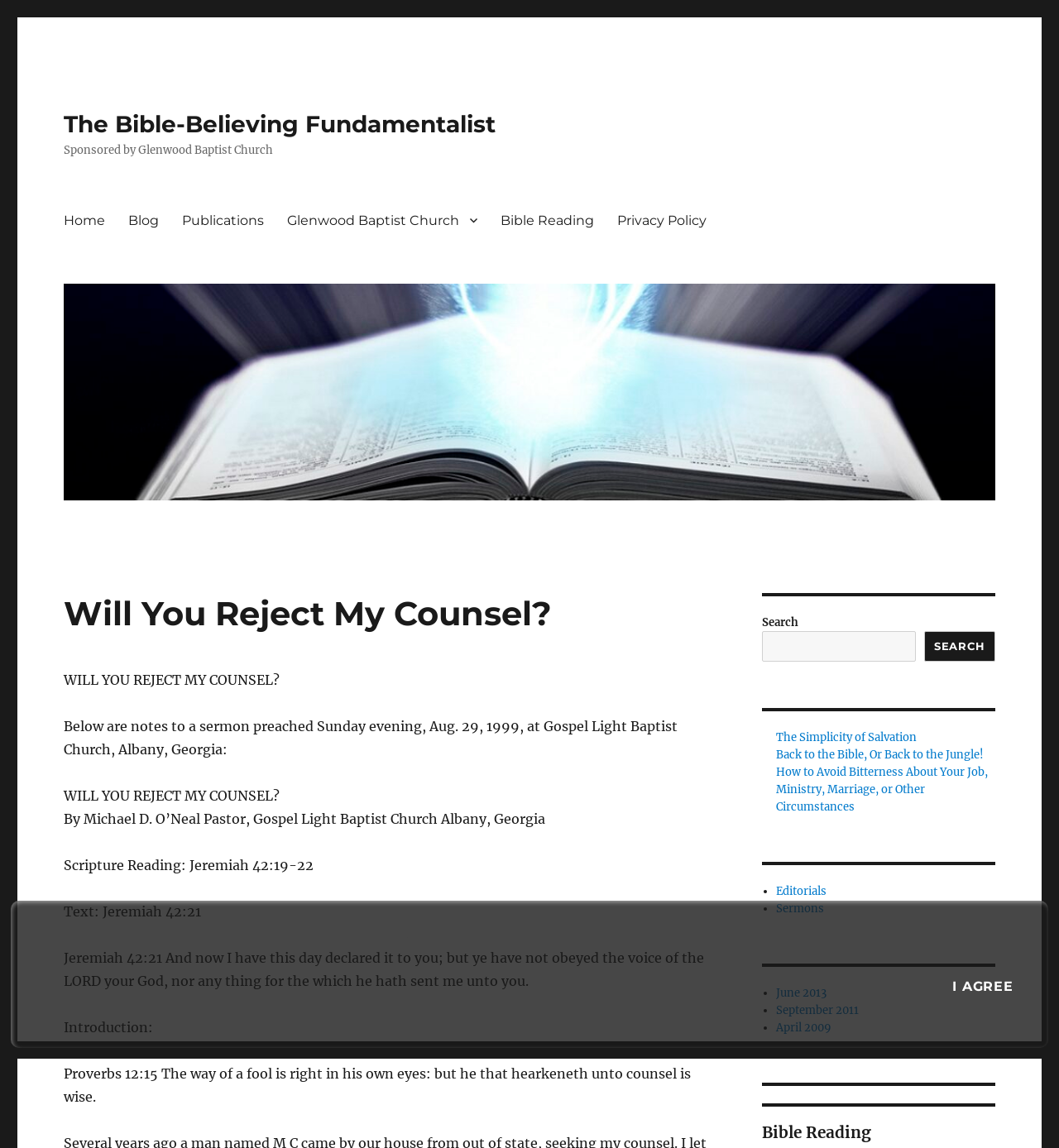Could you specify the bounding box coordinates for the clickable section to complete the following instruction: "Visit the 'Grants Pass' branch page"?

None